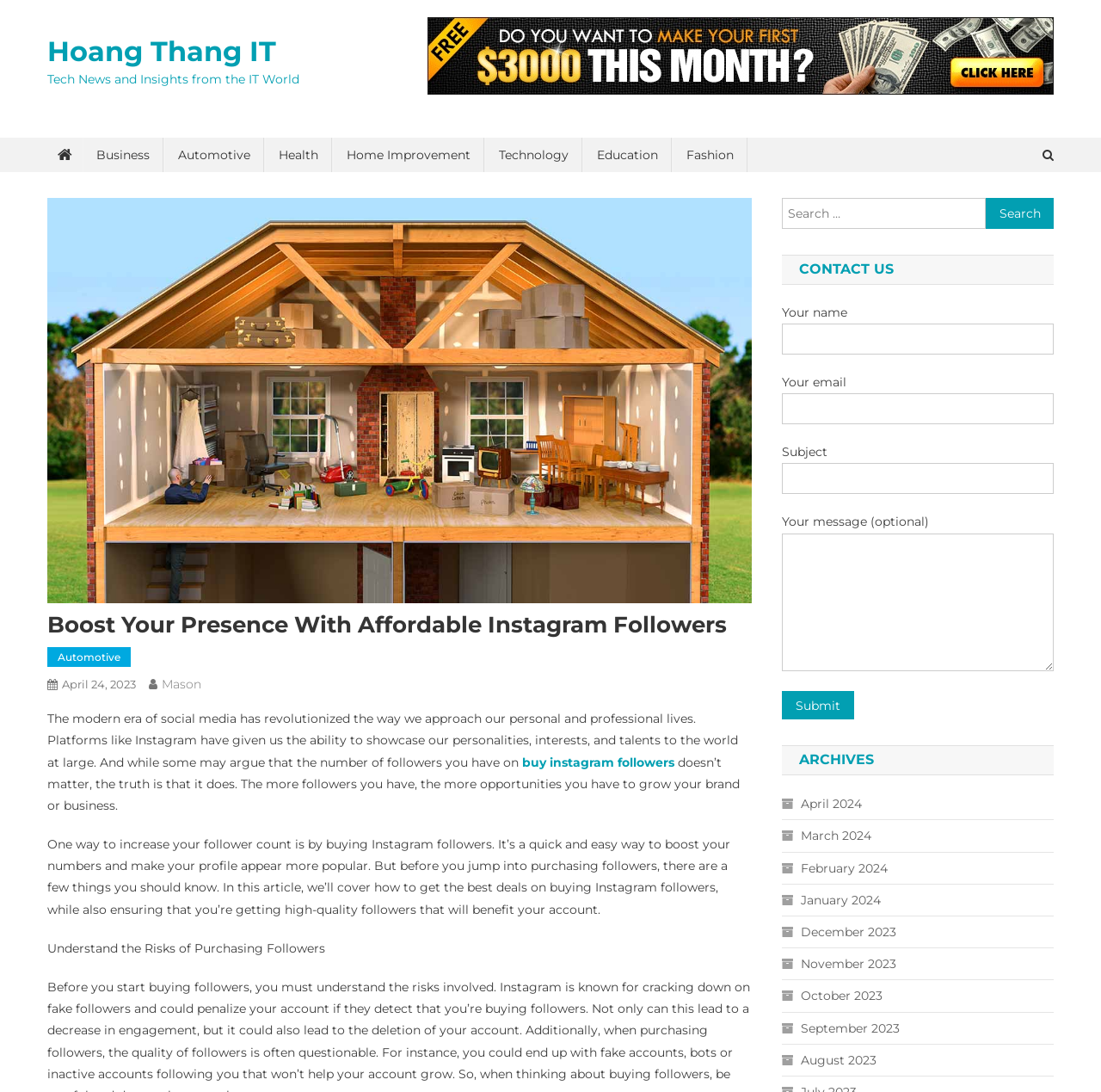Locate the UI element described by buy instagram followers and provide its bounding box coordinates. Use the format (top-left x, top-left y, bottom-right x, bottom-right y) with all values as floating point numbers between 0 and 1.

[0.474, 0.691, 0.612, 0.705]